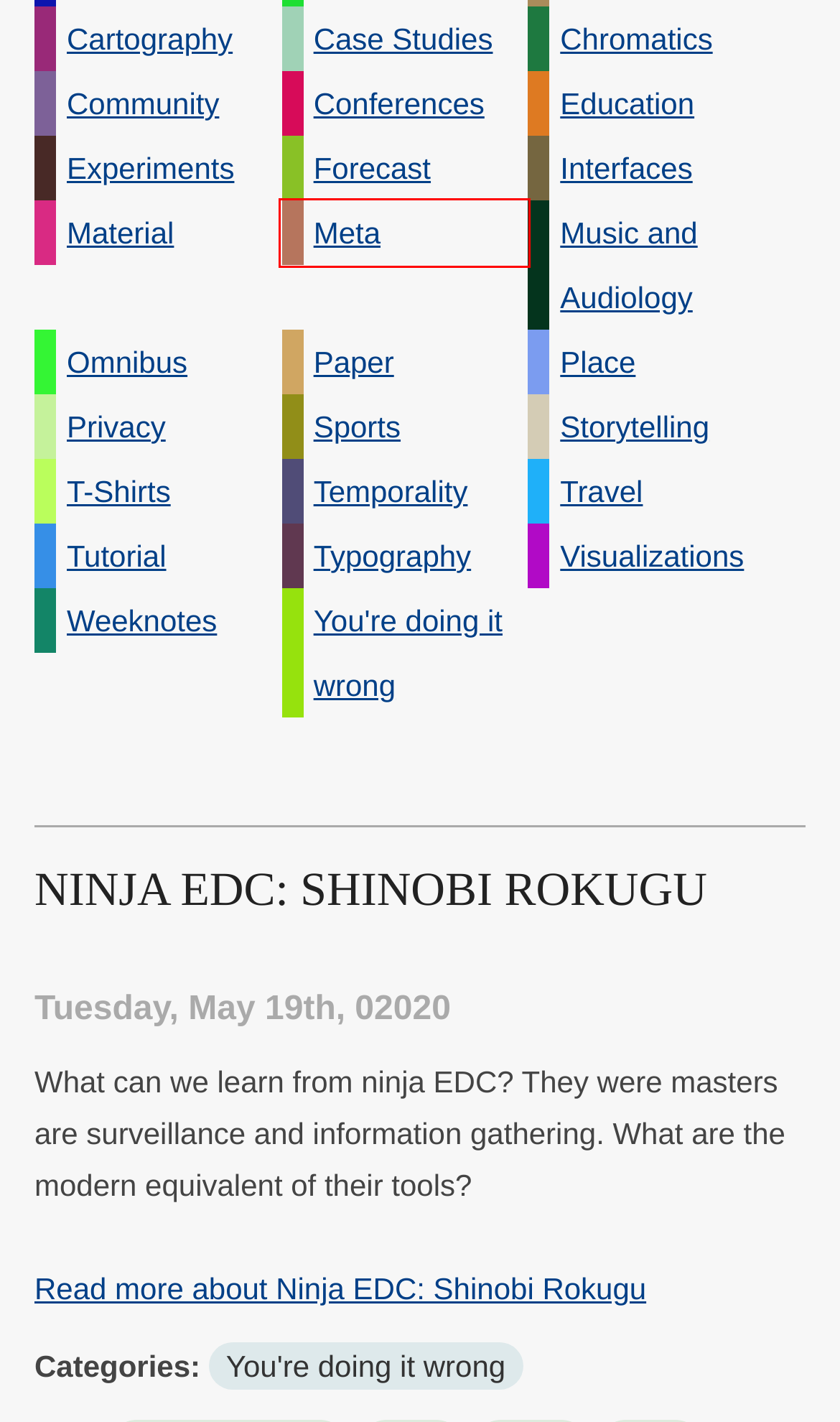Examine the screenshot of a webpage with a red bounding box around a UI element. Select the most accurate webpage description that corresponds to the new page after clicking the highlighted element. Here are the choices:
A. (optional.is)
			 Category: Case Studies
B. (optional.is)
			 Category: Meta
C. (optional.is)
			 Category: Cartography
D. (optional.is)
			 Category: Typography
E. (optional.is)
			 Category: Place
F. (optional.is)
			 Category: Education
G. (optional.is)
			 Category: T-Shirts
H. (optional.is)
			 Category: Music and Audiology

B